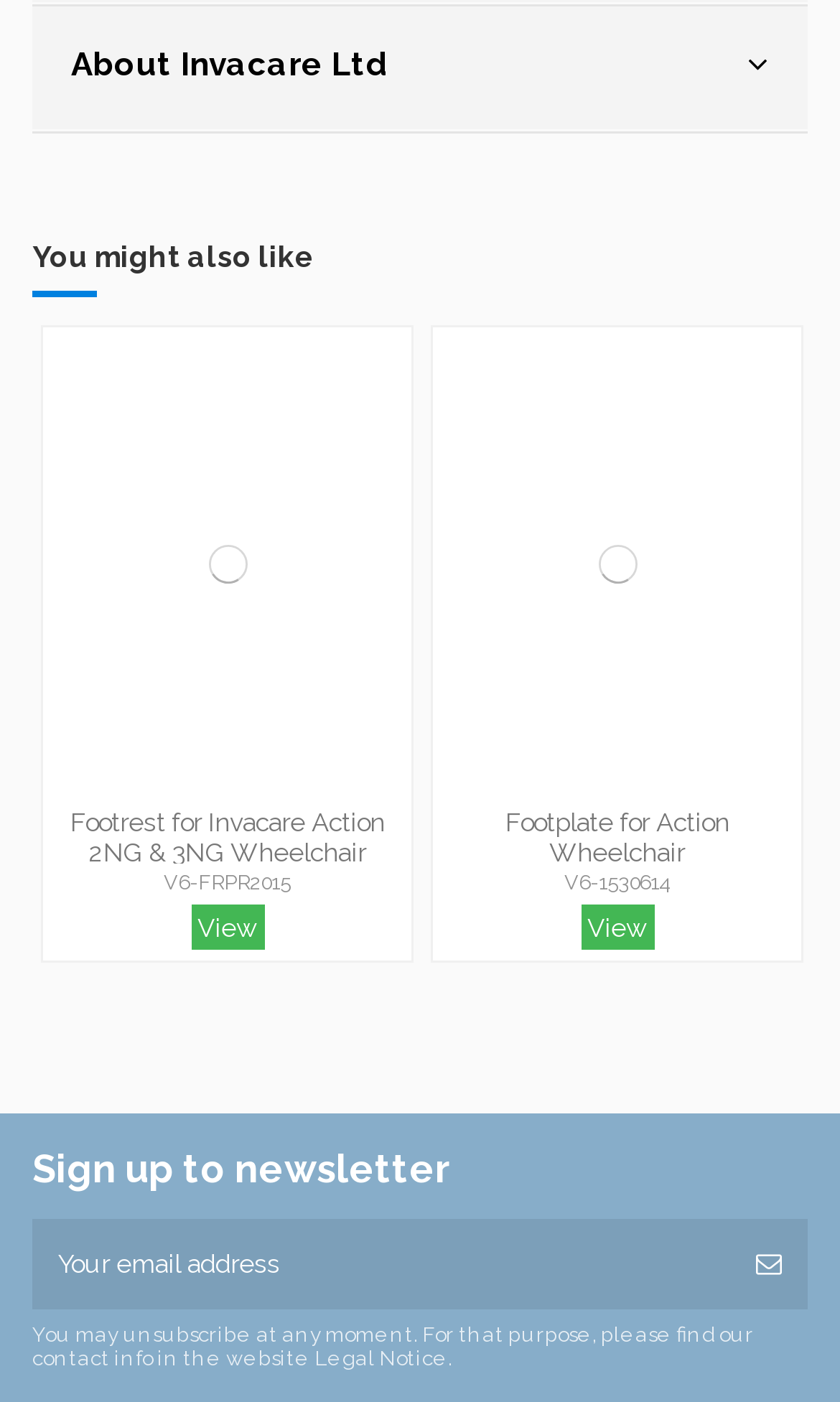Look at the image and answer the question in detail:
What is the purpose of the textbox at the bottom of the page?

The textbox at the bottom of the page is labeled 'Your email address' and is accompanied by a 'Subscribe' button. This suggests that the purpose of the textbox is to allow users to enter their email address and subscribe to a newsletter.